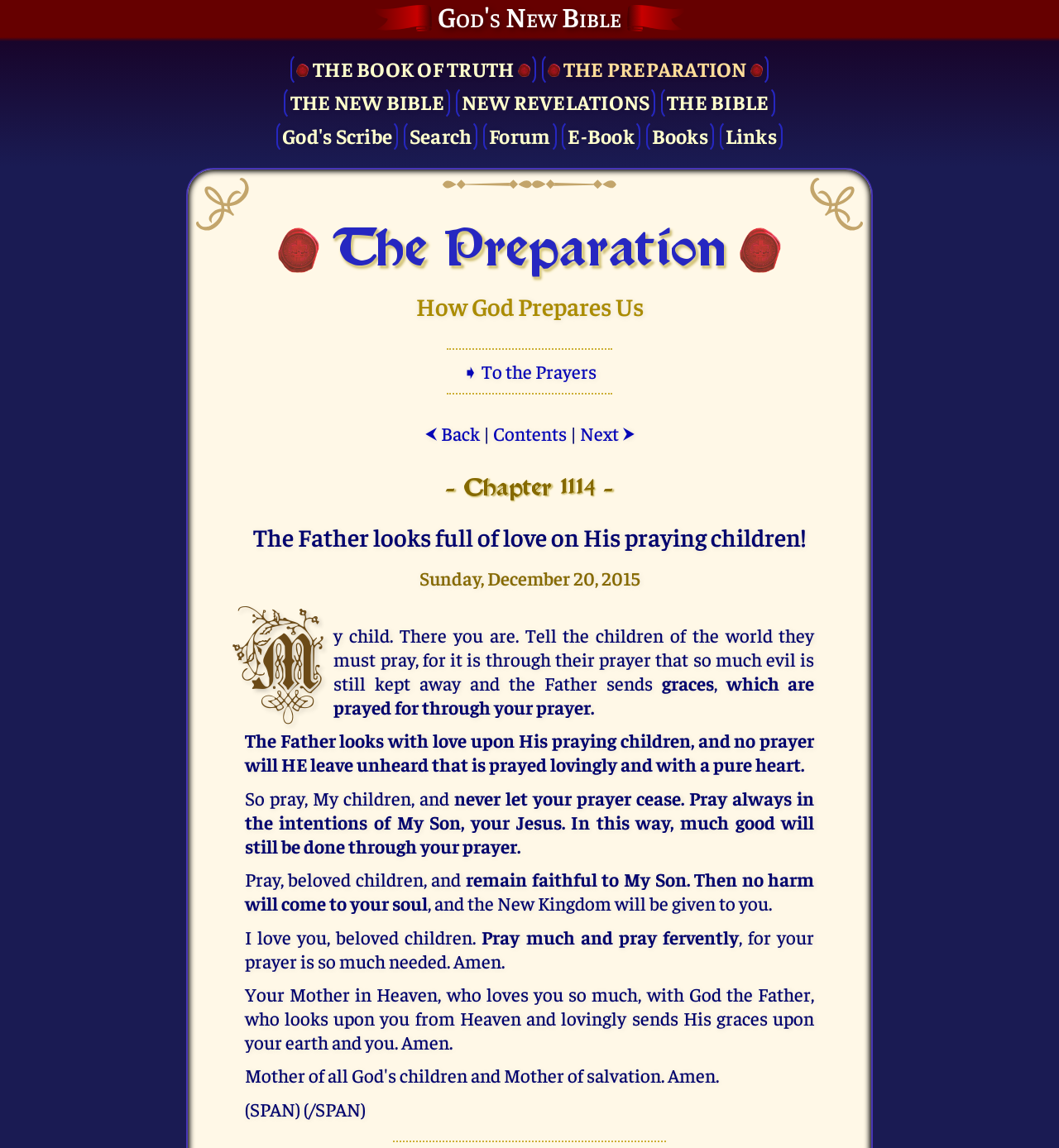Please locate the clickable area by providing the bounding box coordinates to follow this instruction: "View E-Book".

[0.531, 0.104, 0.605, 0.133]